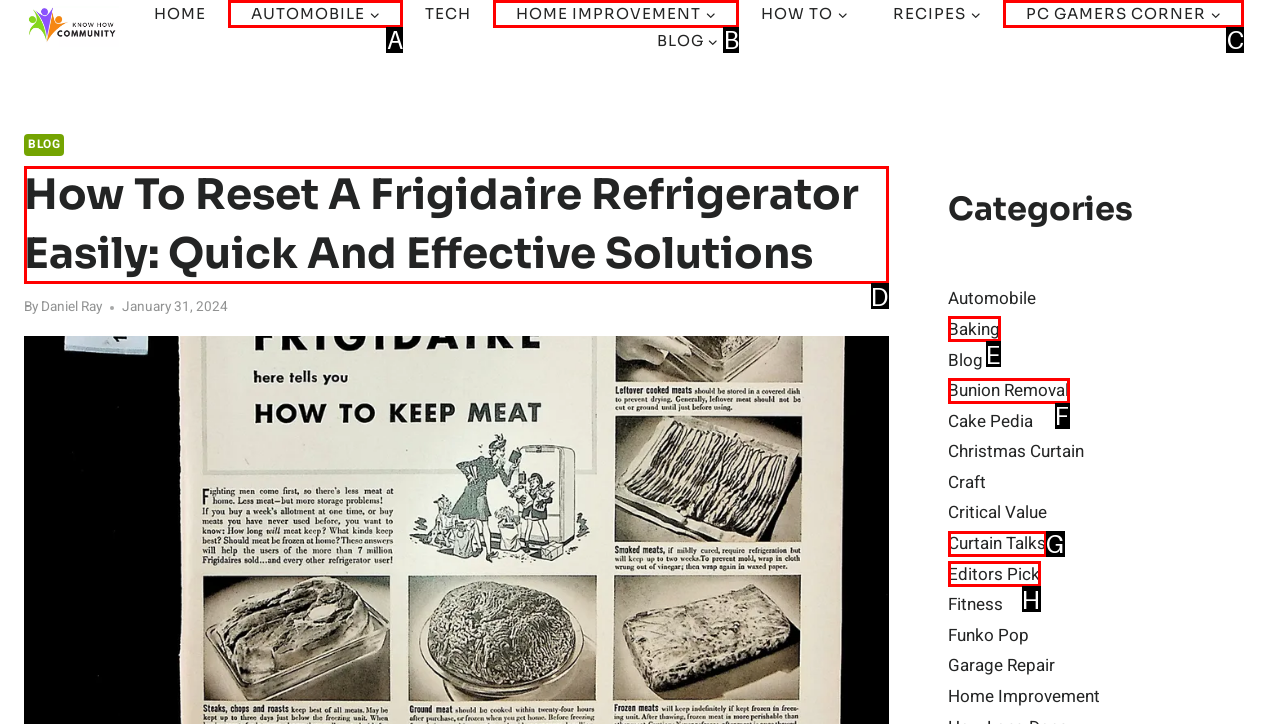To achieve the task: Browse 'Jewelry', indicate the letter of the correct choice from the provided options.

None